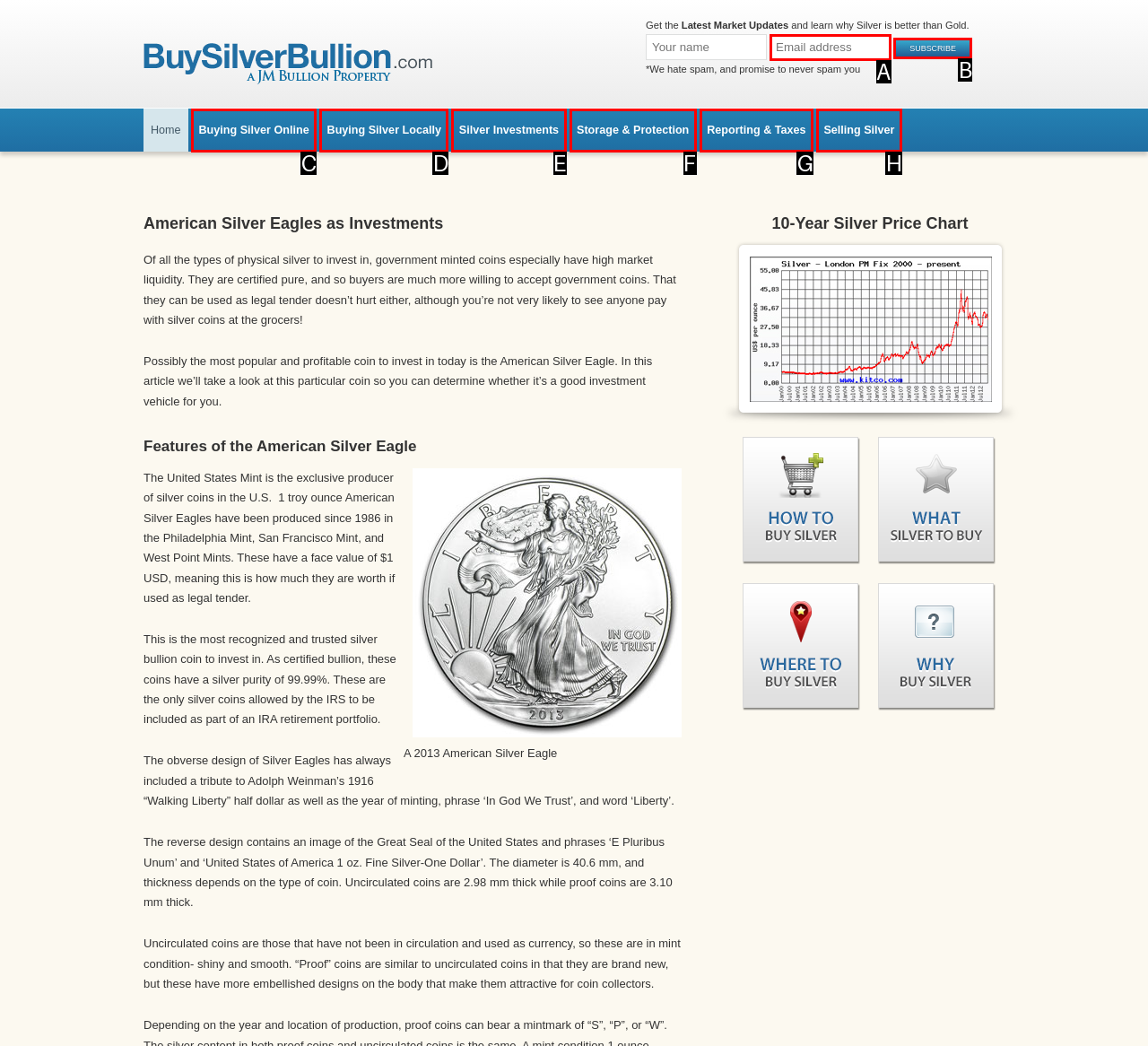Identify the HTML element that corresponds to the description: name="email" placeholder="Email address"
Provide the letter of the matching option from the given choices directly.

A